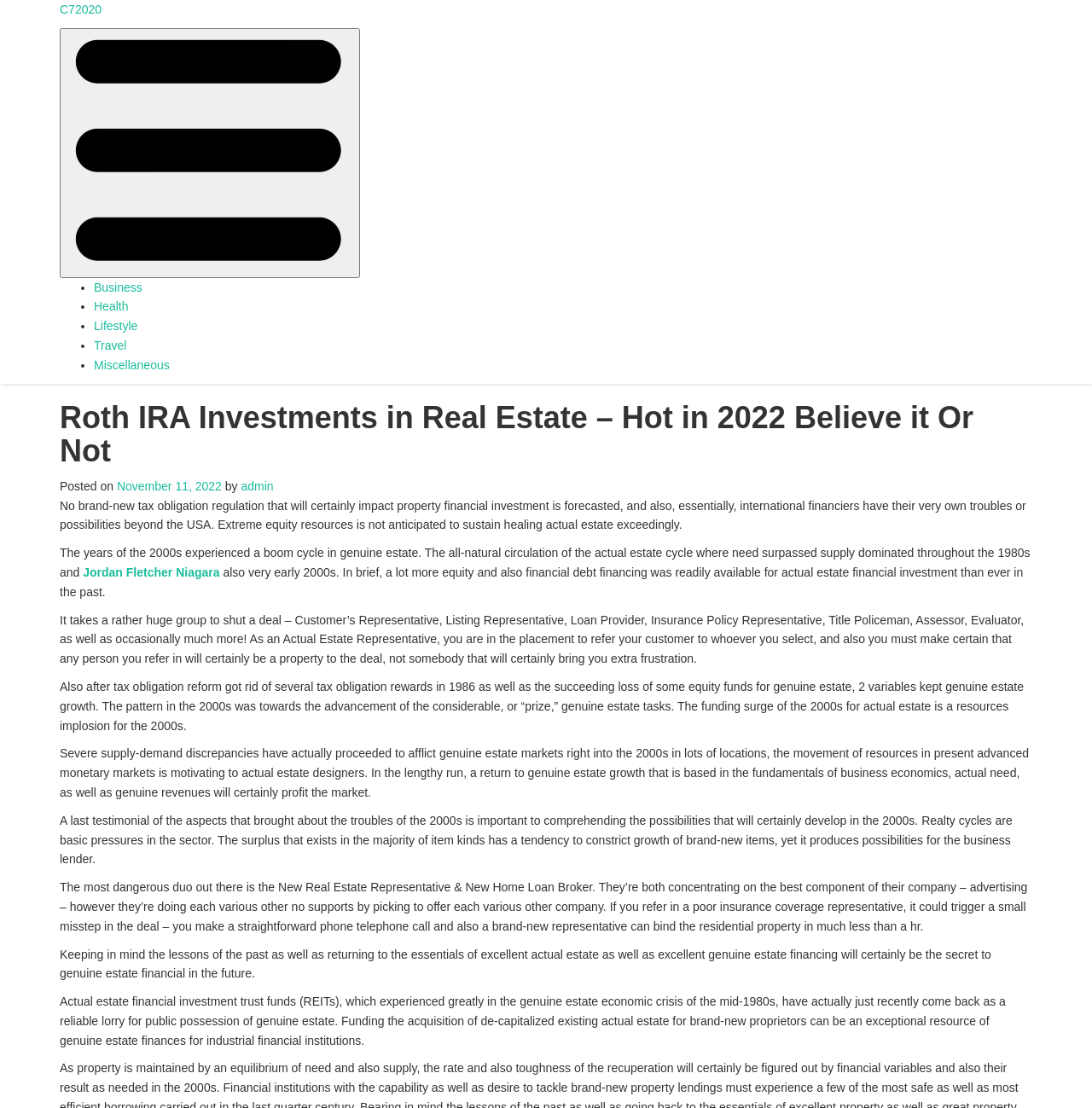Based on the element description, predict the bounding box coordinates (top-left x, top-left y, bottom-right x, bottom-right y) for the UI element in the screenshot: C72020

[0.055, 0.002, 0.093, 0.015]